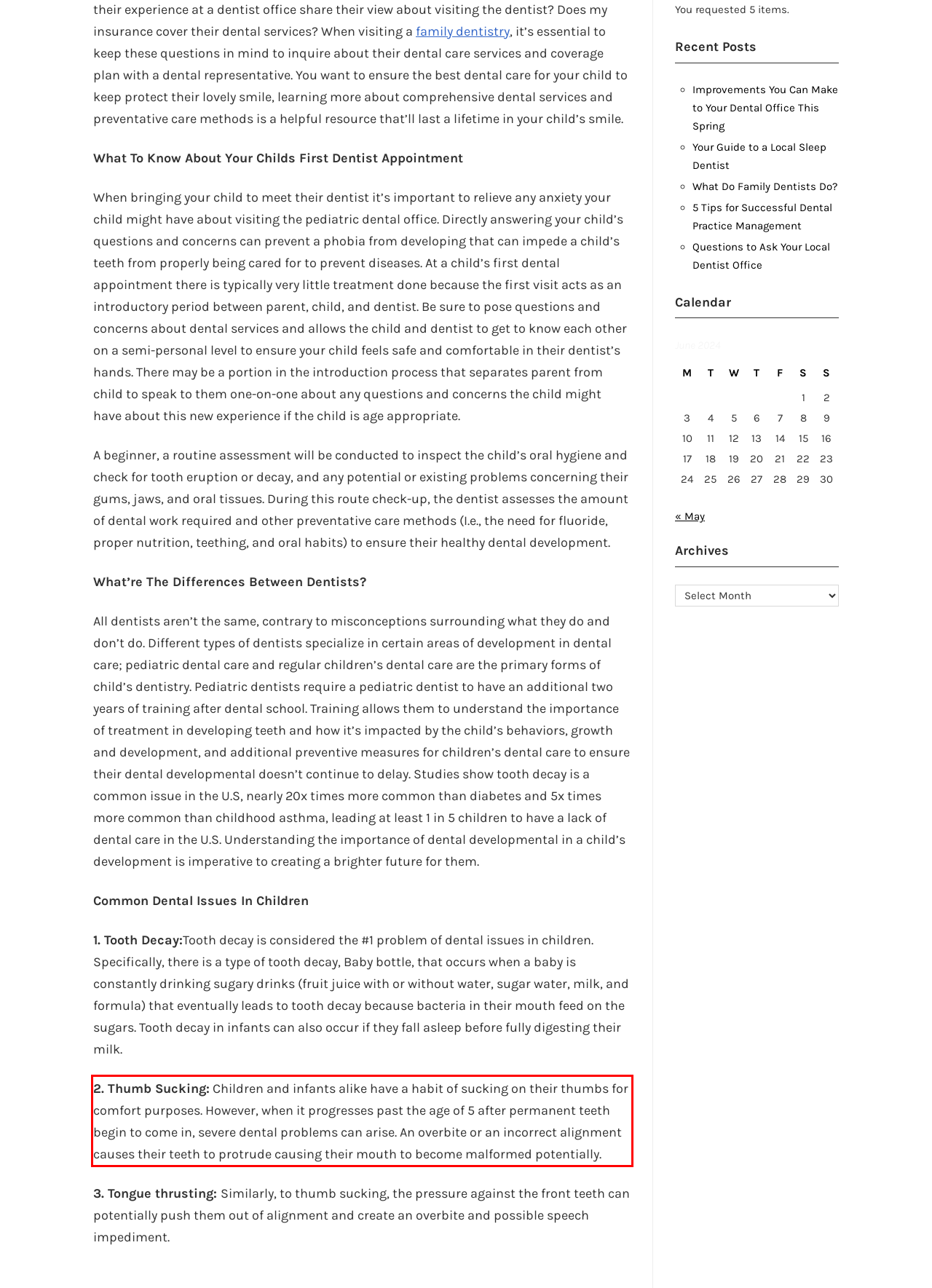You are given a screenshot of a webpage with a UI element highlighted by a red bounding box. Please perform OCR on the text content within this red bounding box.

2. Thumb Sucking: Children and infants alike have a habit of sucking on their thumbs for comfort purposes. However, when it progresses past the age of 5 after permanent teeth begin to come in, severe dental problems can arise. An overbite or an incorrect alignment causes their teeth to protrude causing their mouth to become malformed potentially.